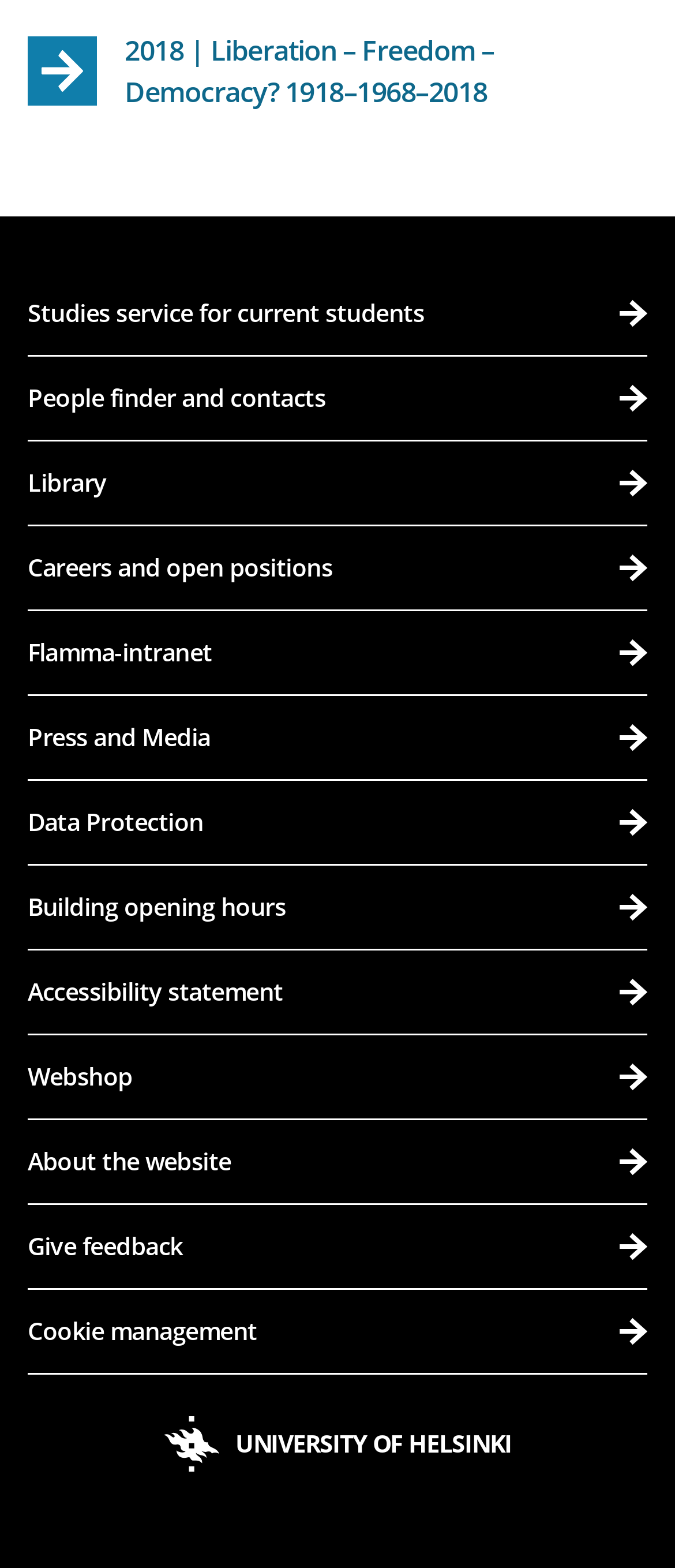Give the bounding box coordinates for this UI element: "Building opening hours". The coordinates should be four float numbers between 0 and 1, arranged as [left, top, right, bottom].

[0.041, 0.577, 0.959, 0.631]